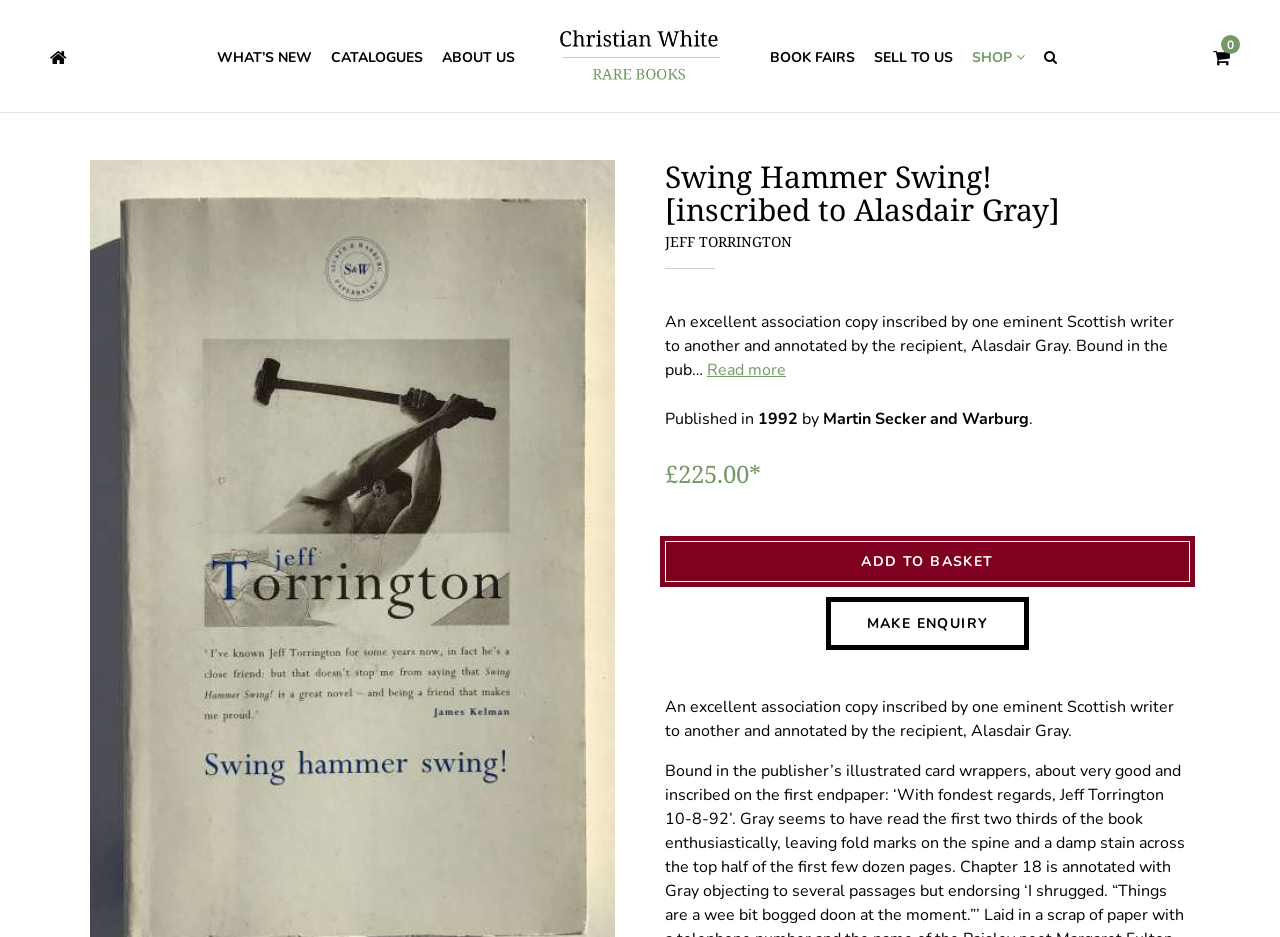Identify and extract the heading text of the webpage.

Swing Hammer Swing! [inscribed to Alasdair Gray]